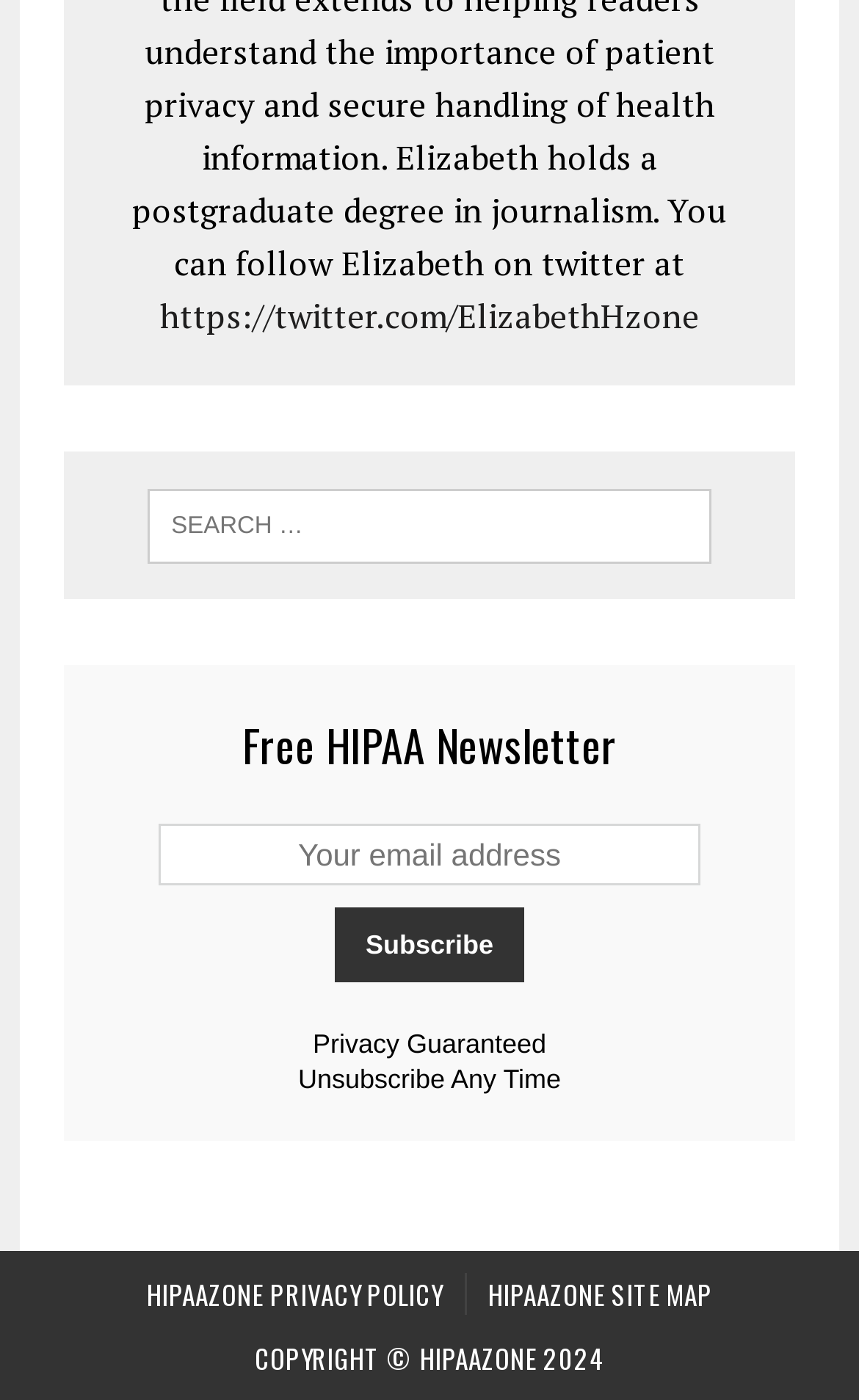What is the purpose of the search box?
Refer to the image and answer the question using a single word or phrase.

Search for: